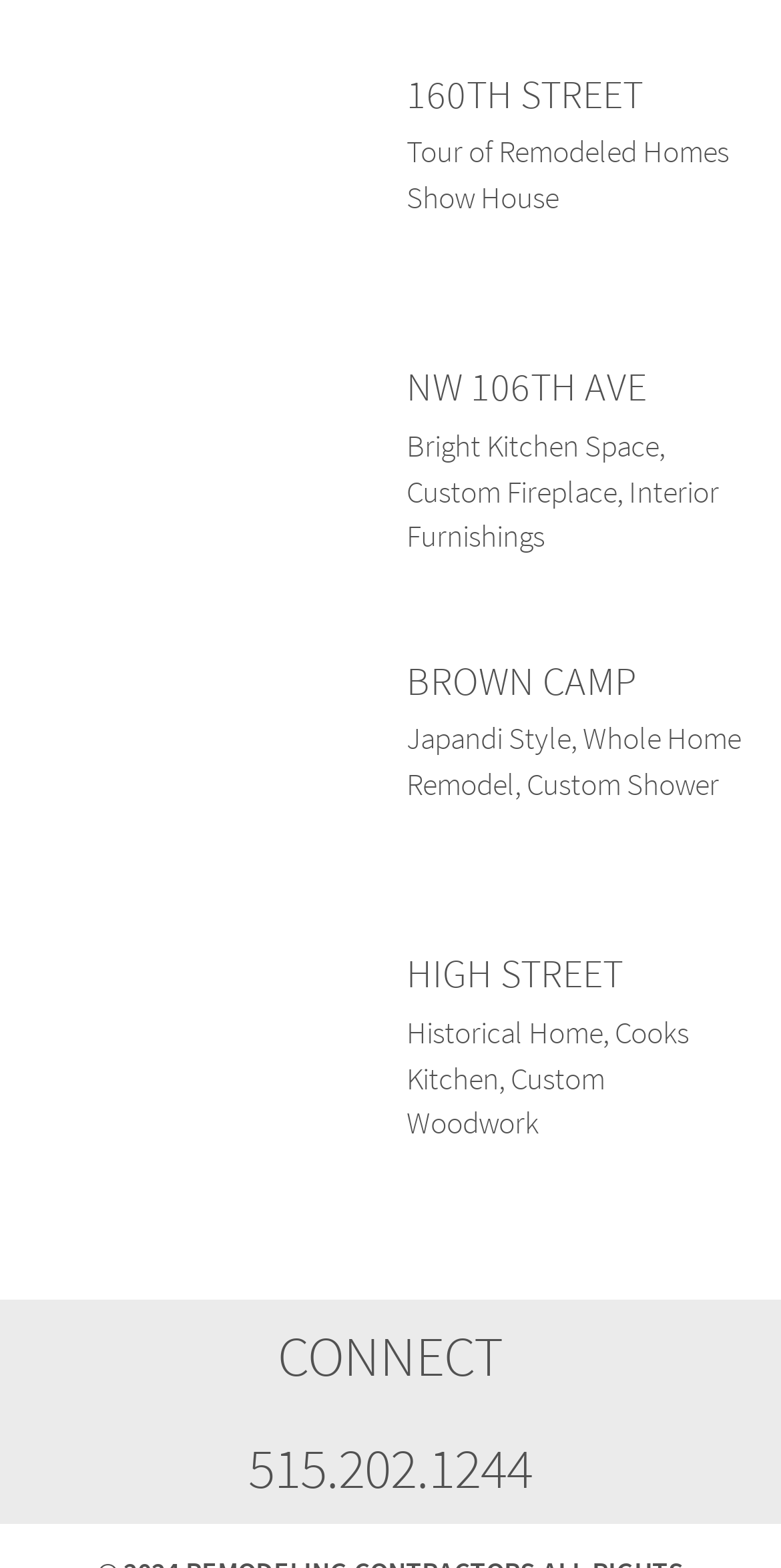Given the description "515.202.1244", provide the bounding box coordinates of the corresponding UI element.

[0.318, 0.913, 0.682, 0.959]